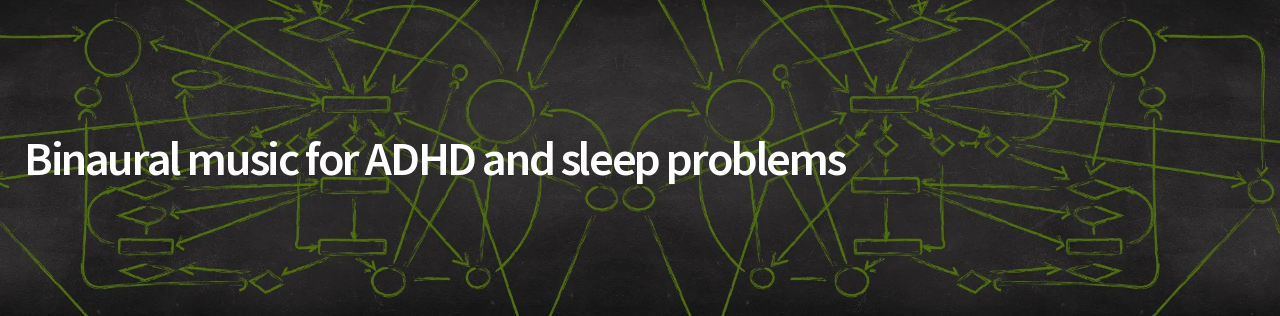What color are the intricate patterns in the design?
Please provide a comprehensive answer to the question based on the webpage screenshot.

According to the caption, the design incorporates 'green, intricate patterns and flowcharts', which indicates that the patterns are green in color.